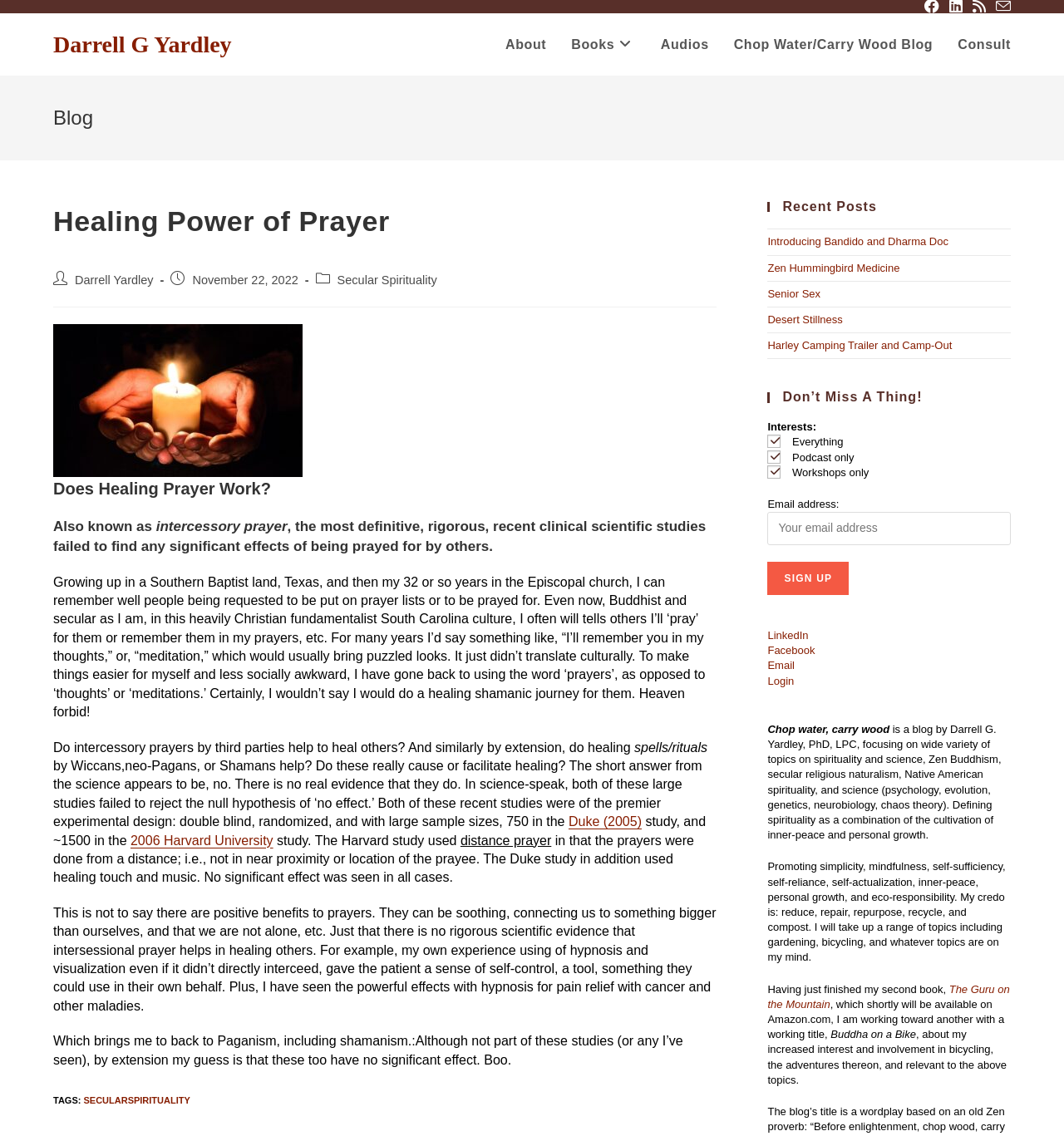Kindly determine the bounding box coordinates for the area that needs to be clicked to execute this instruction: "Click the 'Sign up' button".

[0.721, 0.495, 0.798, 0.524]